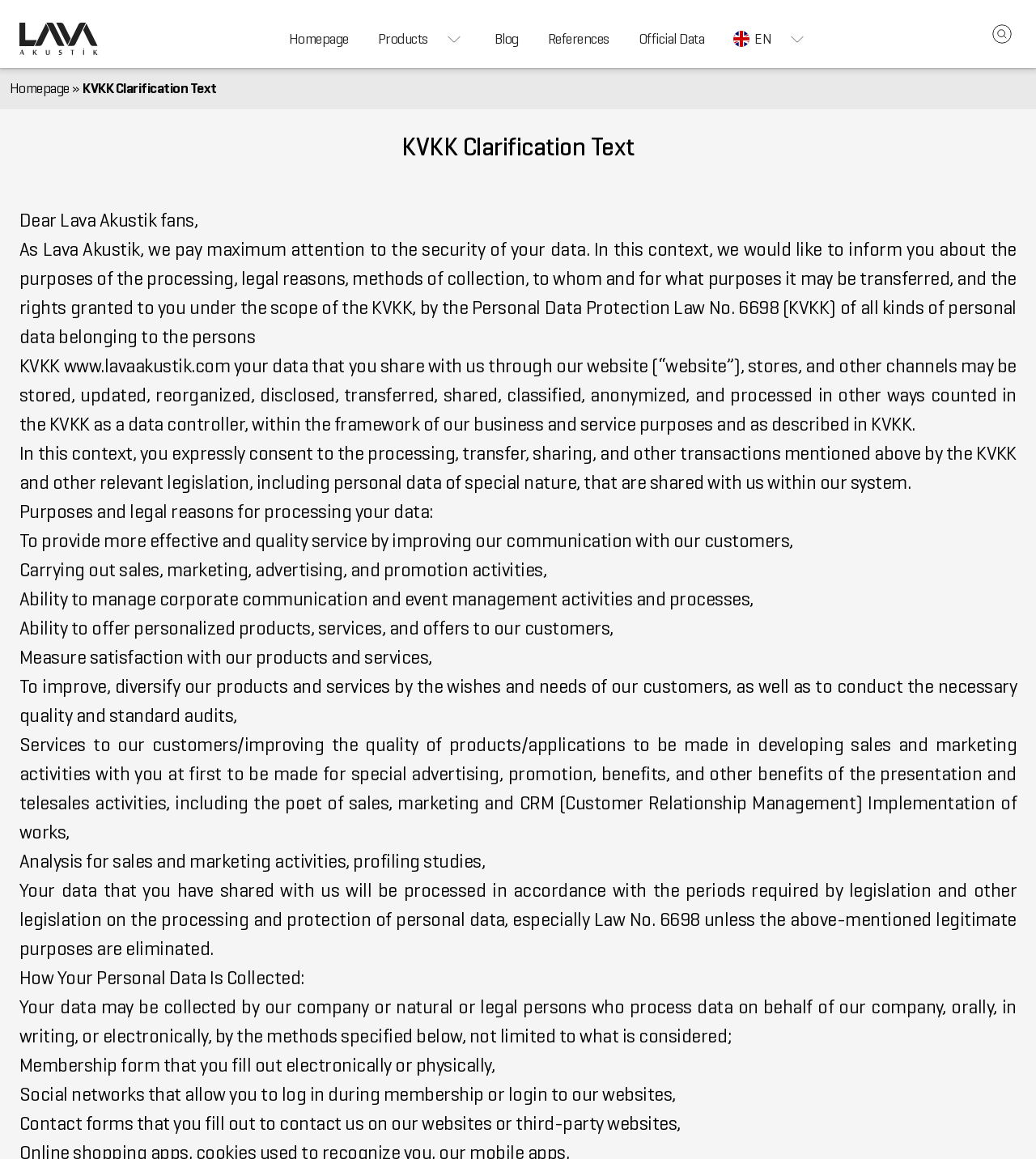How does Lava Akustik collect personal data?
Refer to the image and provide a one-word or short phrase answer.

Orally, in writing, or electronically